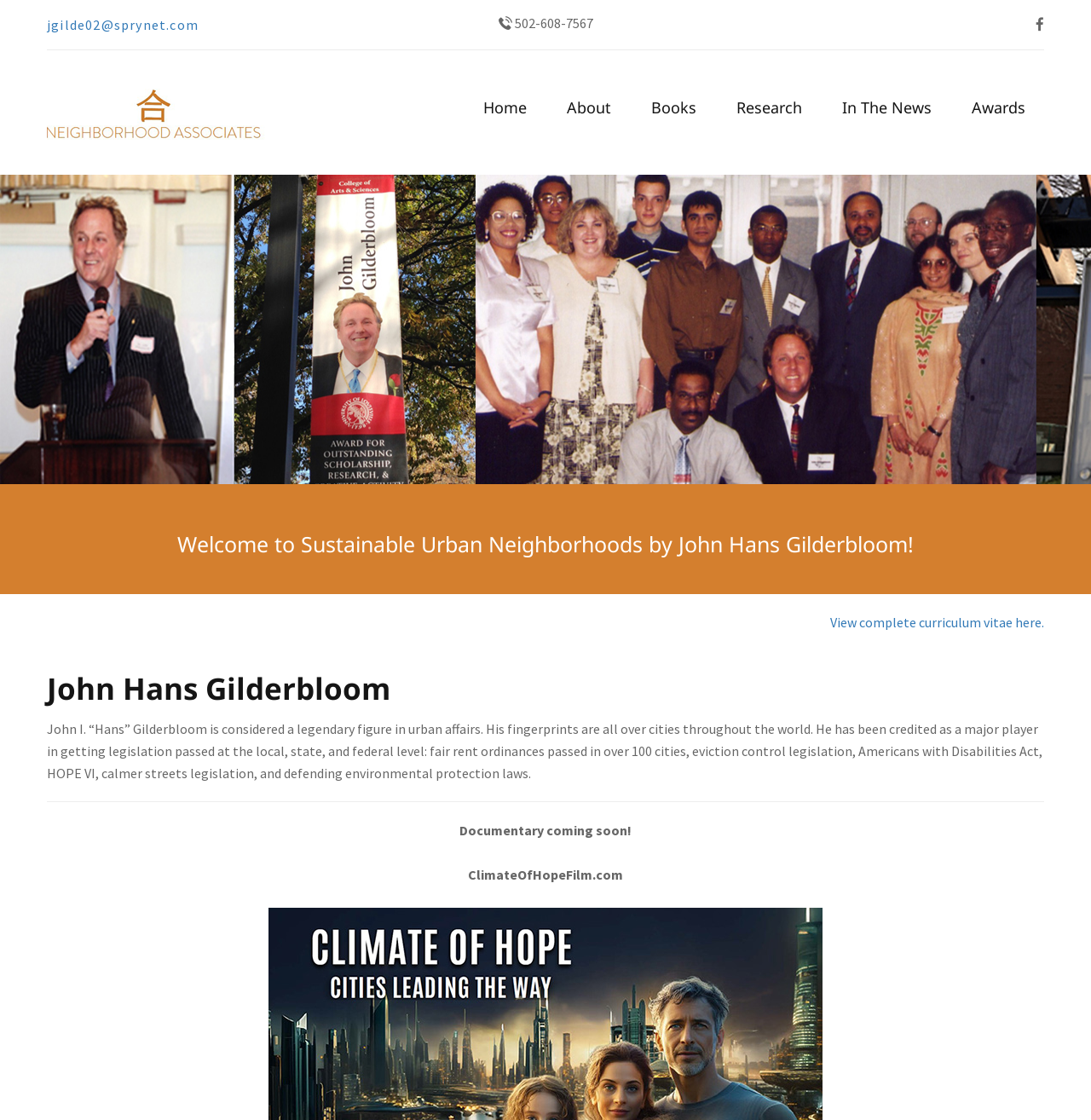Please provide a short answer using a single word or phrase for the question:
How many navigation links are there?

7